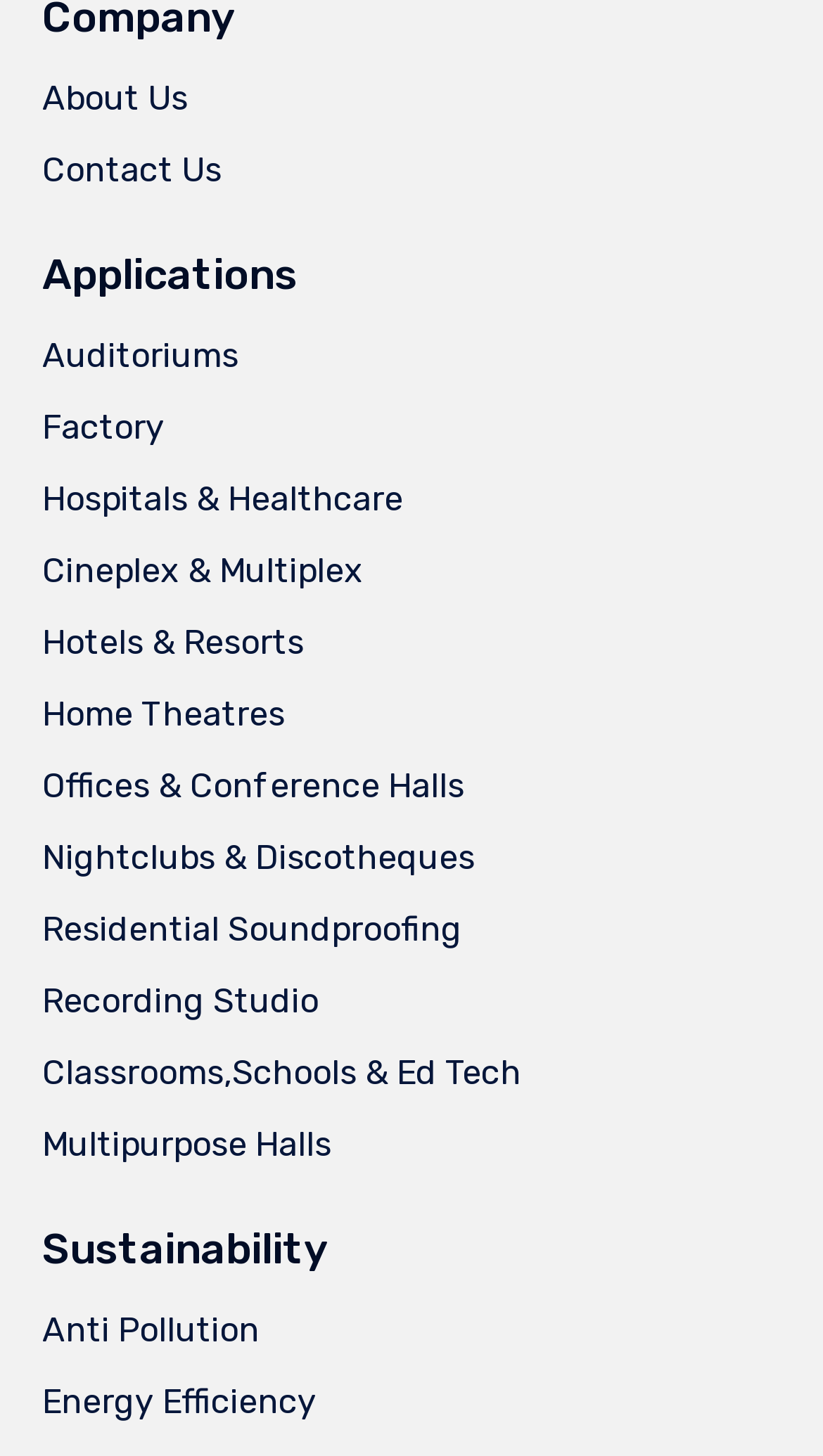Provide the bounding box coordinates in the format (top-left x, top-left y, bottom-right x, bottom-right y). All values are floating point numbers between 0 and 1. Determine the bounding box coordinate of the UI element described as: Hotels & Resorts

[0.051, 0.417, 0.949, 0.467]